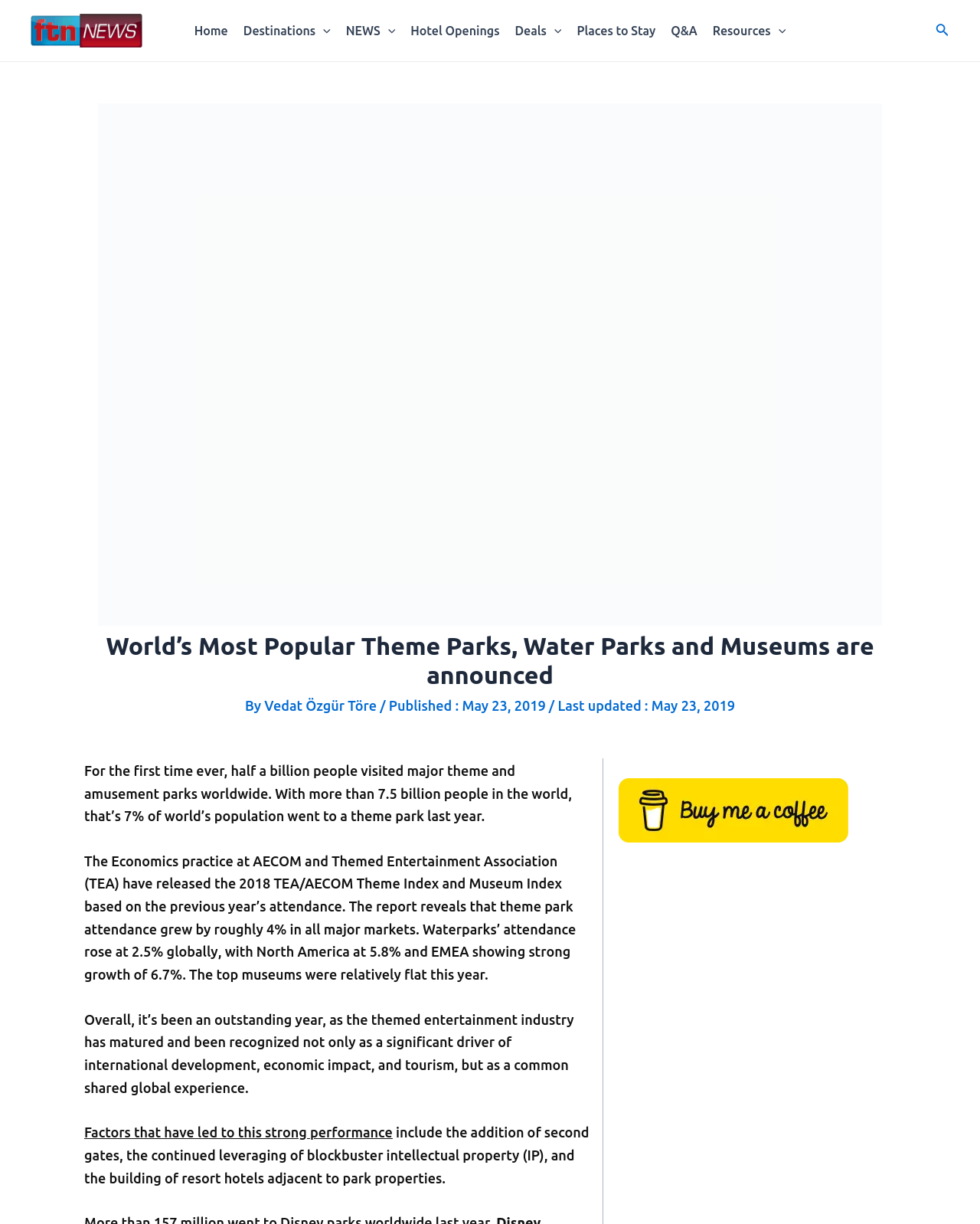Find the bounding box coordinates of the area that needs to be clicked in order to achieve the following instruction: "Explore Hotel Openings". The coordinates should be specified as four float numbers between 0 and 1, i.e., [left, top, right, bottom].

[0.411, 0.0, 0.518, 0.05]